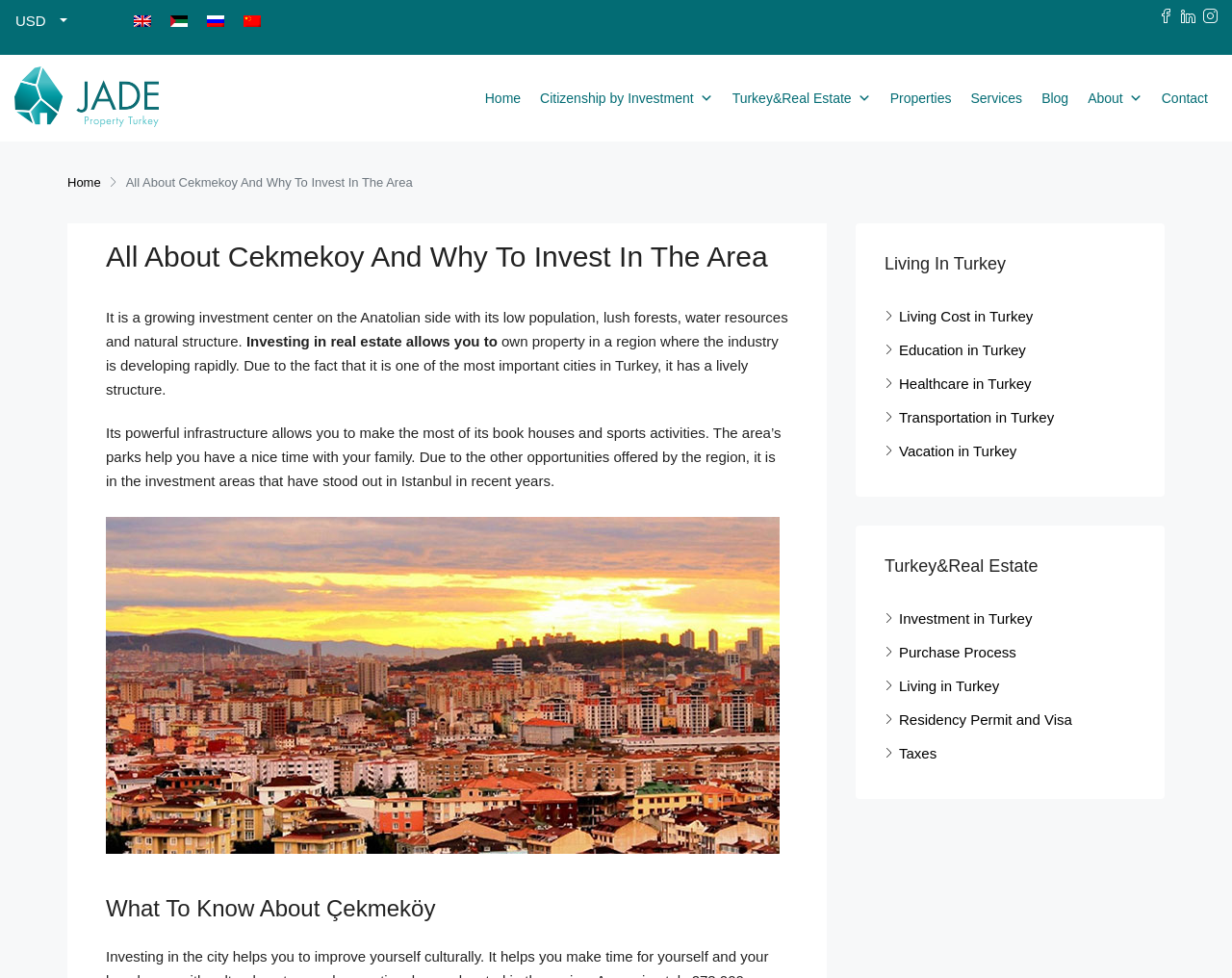Respond with a single word or phrase to the following question:
What is the language selection menu located?

Top right corner